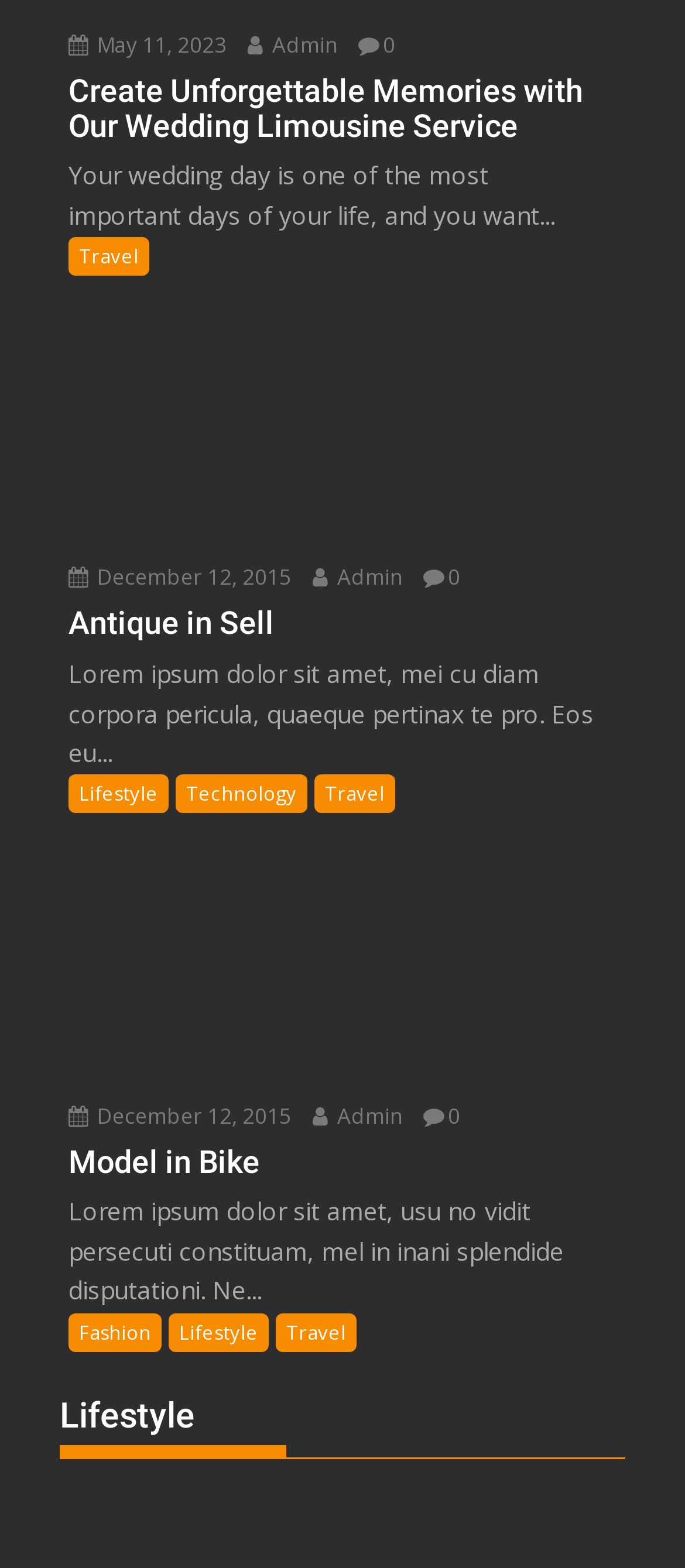Please provide a one-word or short phrase answer to the question:
What is the category of the article 'Antique in Sell'?

Lifestyle